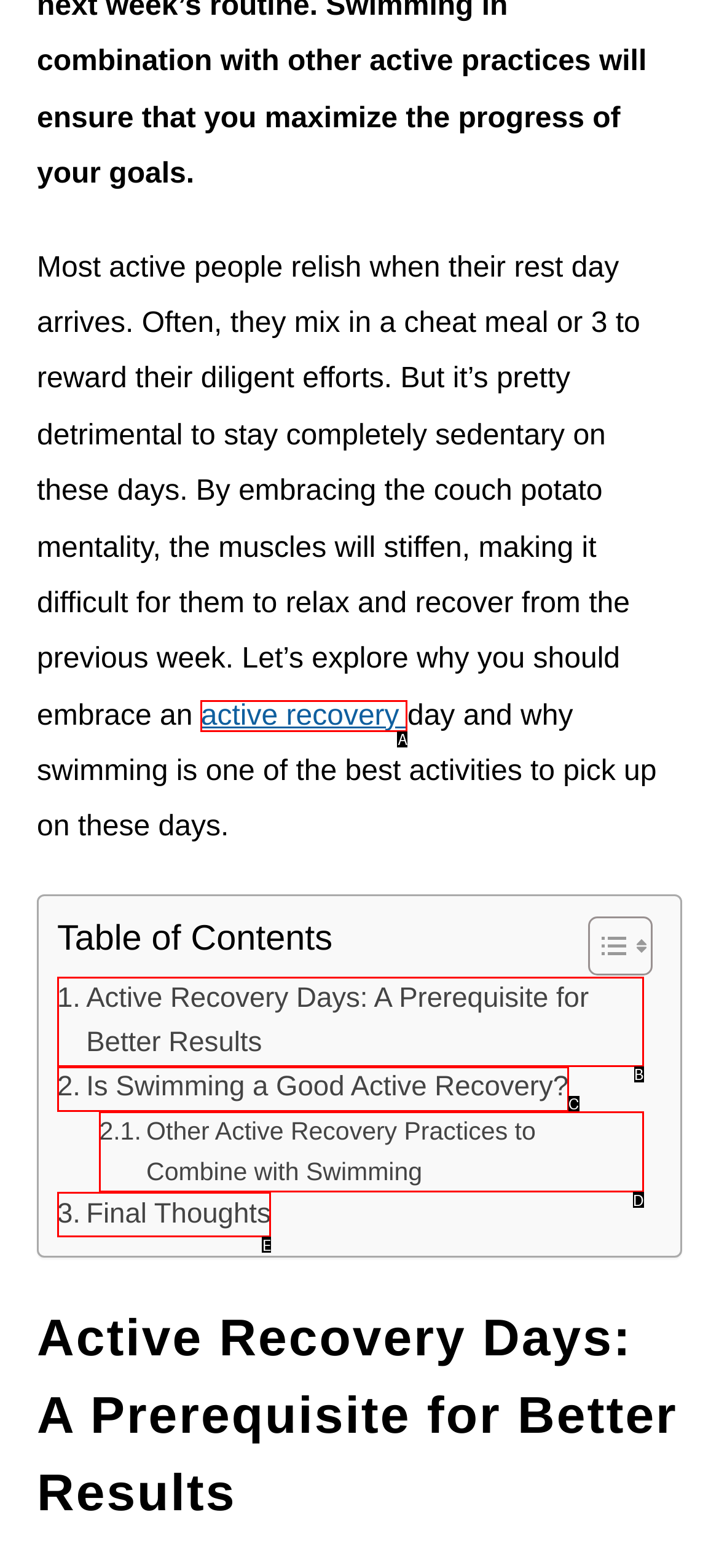Select the HTML element that matches the description: Limerick City Tidy Town. Provide the letter of the chosen option as your answer.

None